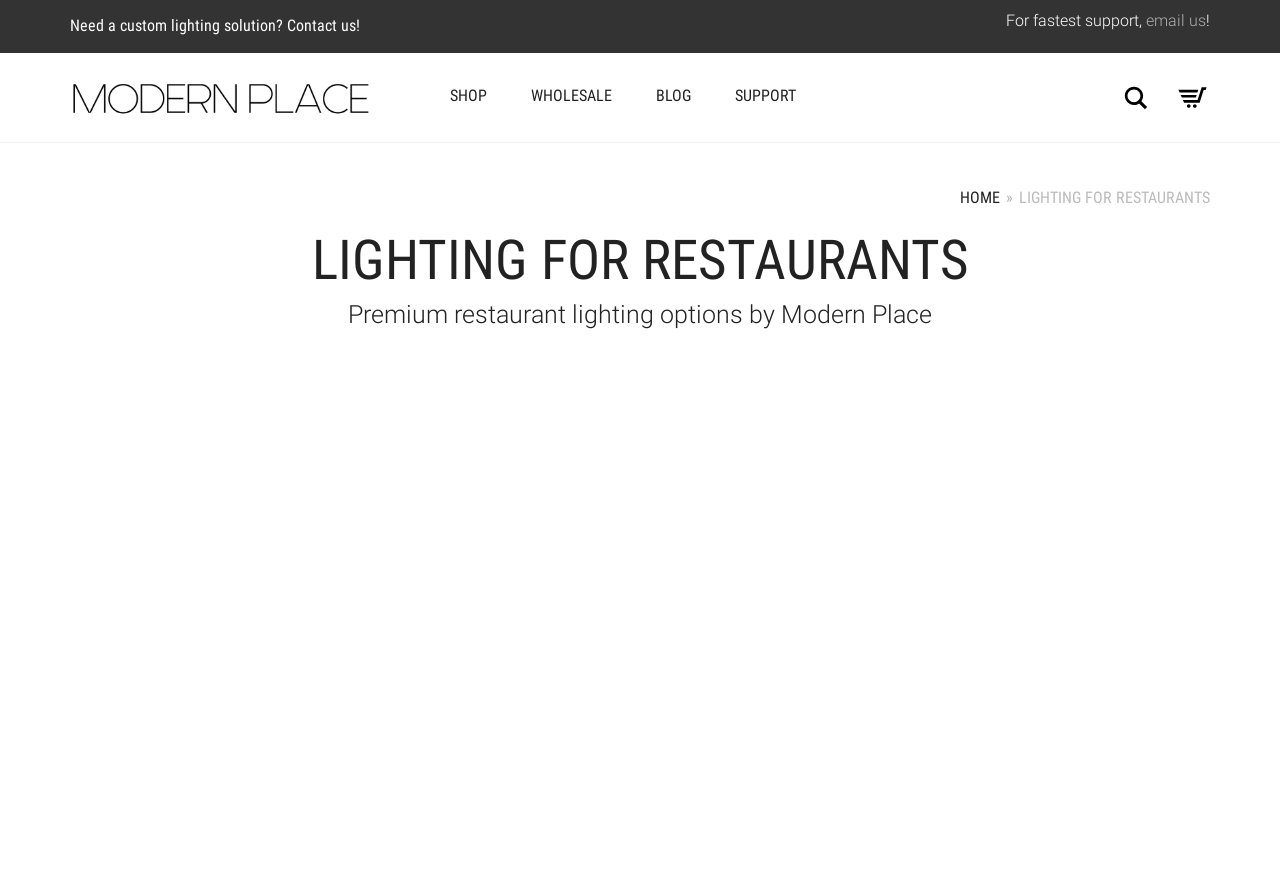Find the bounding box coordinates for the area that must be clicked to perform this action: "Go to the HOME page".

[0.75, 0.213, 0.781, 0.239]